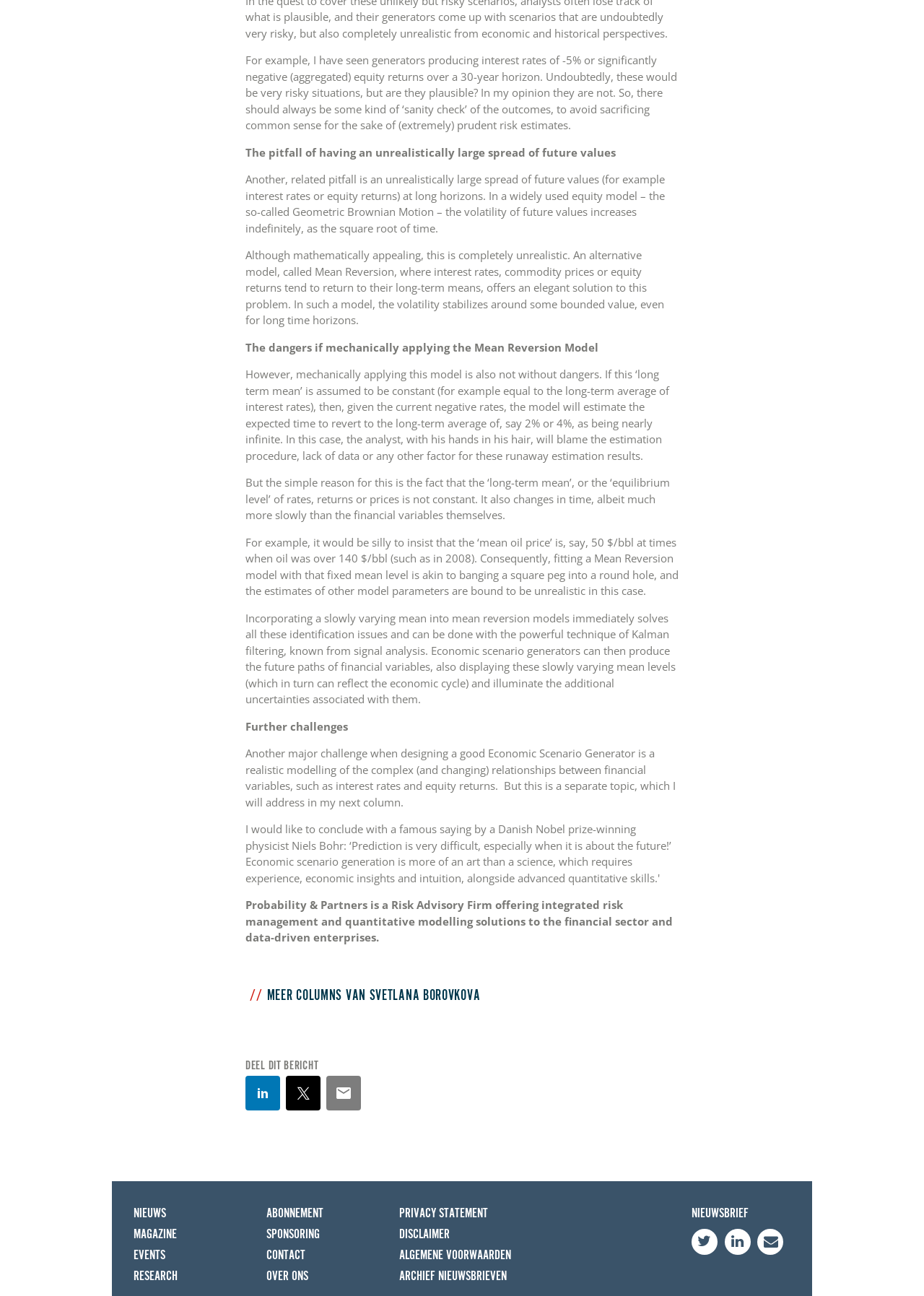What is the name of the Risk Advisory Firm mentioned?
Provide a comprehensive and detailed answer to the question.

The firm is mentioned in the article as offering integrated risk management and quantitative modelling solutions to the financial sector and data-driven enterprises.